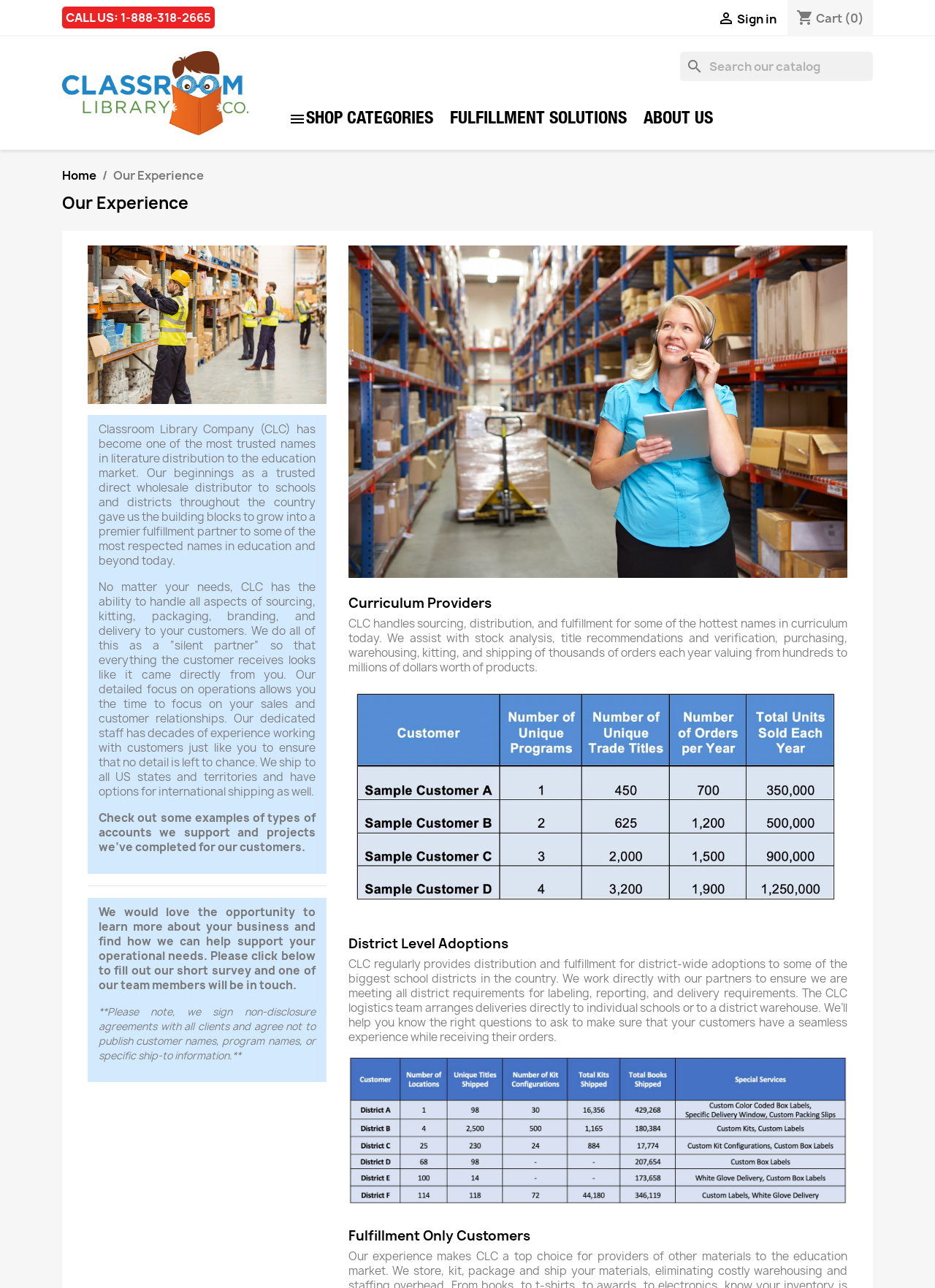Please determine the bounding box coordinates for the element that should be clicked to follow these instructions: "Call us".

[0.129, 0.007, 0.226, 0.02]